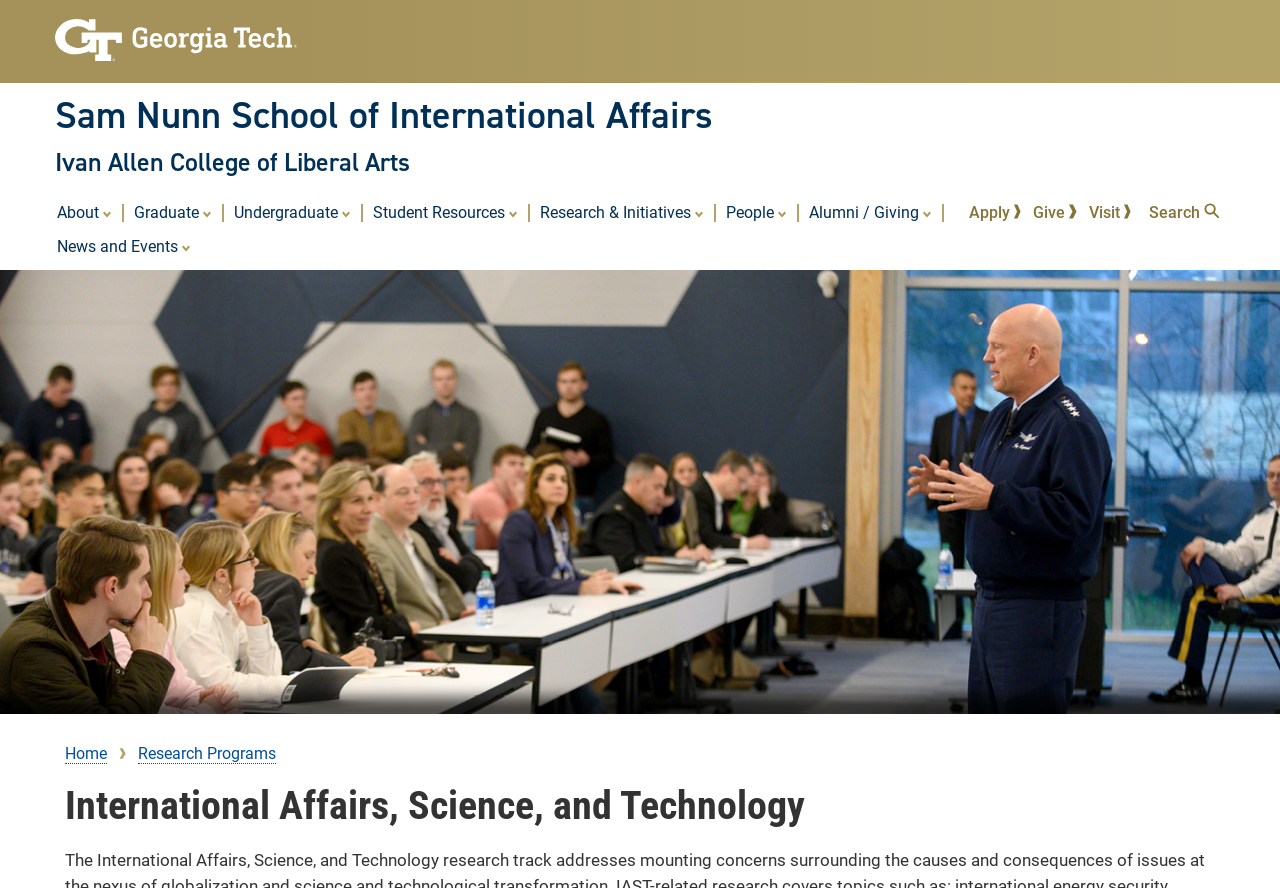Identify the bounding box coordinates for the element you need to click to achieve the following task: "navigate to About page". Provide the bounding box coordinates as four float numbers between 0 and 1, in the form [left, top, right, bottom].

[0.04, 0.22, 0.092, 0.259]